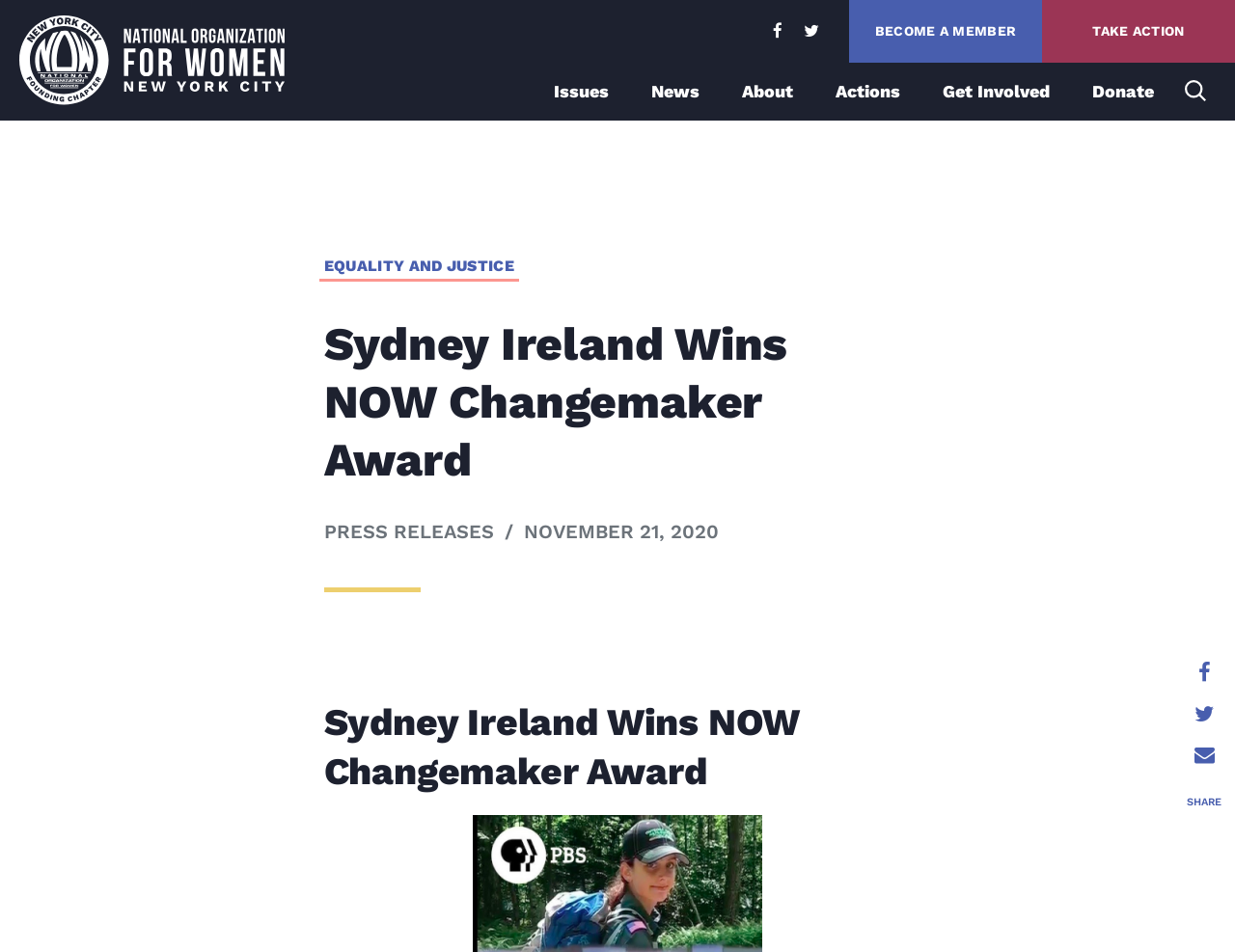What is the organization's logo?
Look at the image and construct a detailed response to the question.

The answer can be found in the link element 'NOW-NYC Full Logo' which is located at [0.016, 0.013, 0.23, 0.11]. This element is an image and is situated at the top-left corner of the webpage, indicating that it is the organization's logo.